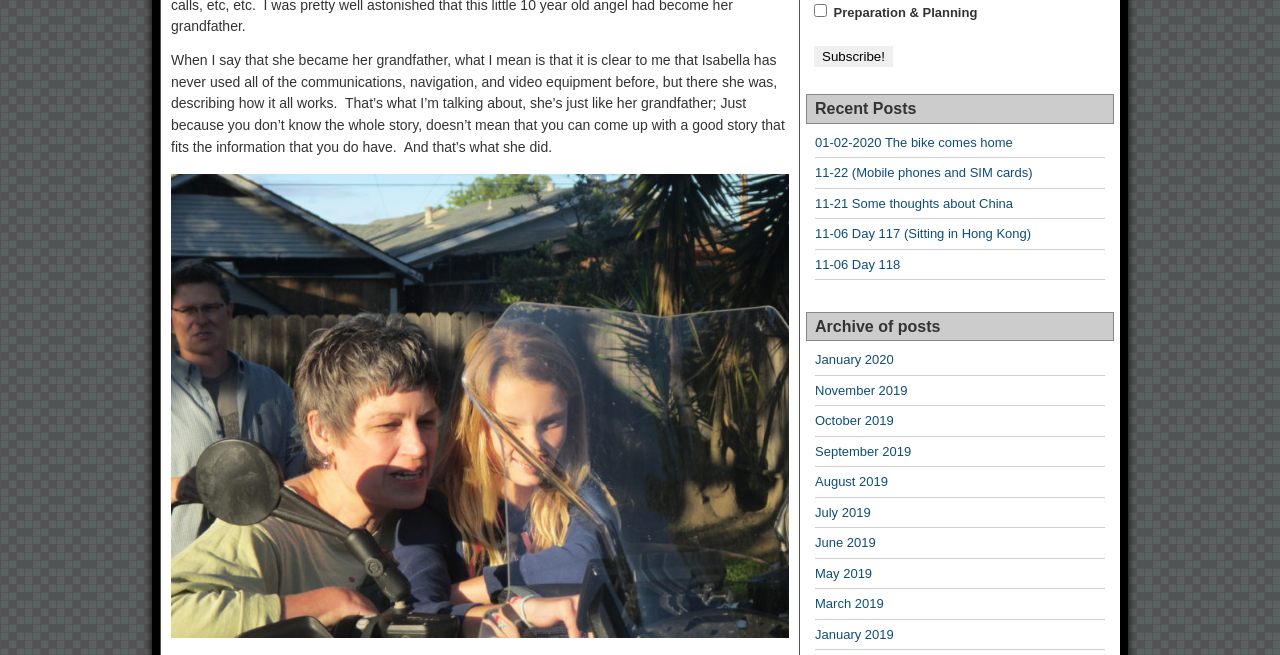Locate the bounding box of the user interface element based on this description: "11-21 Some thoughts about China".

[0.637, 0.299, 0.791, 0.321]